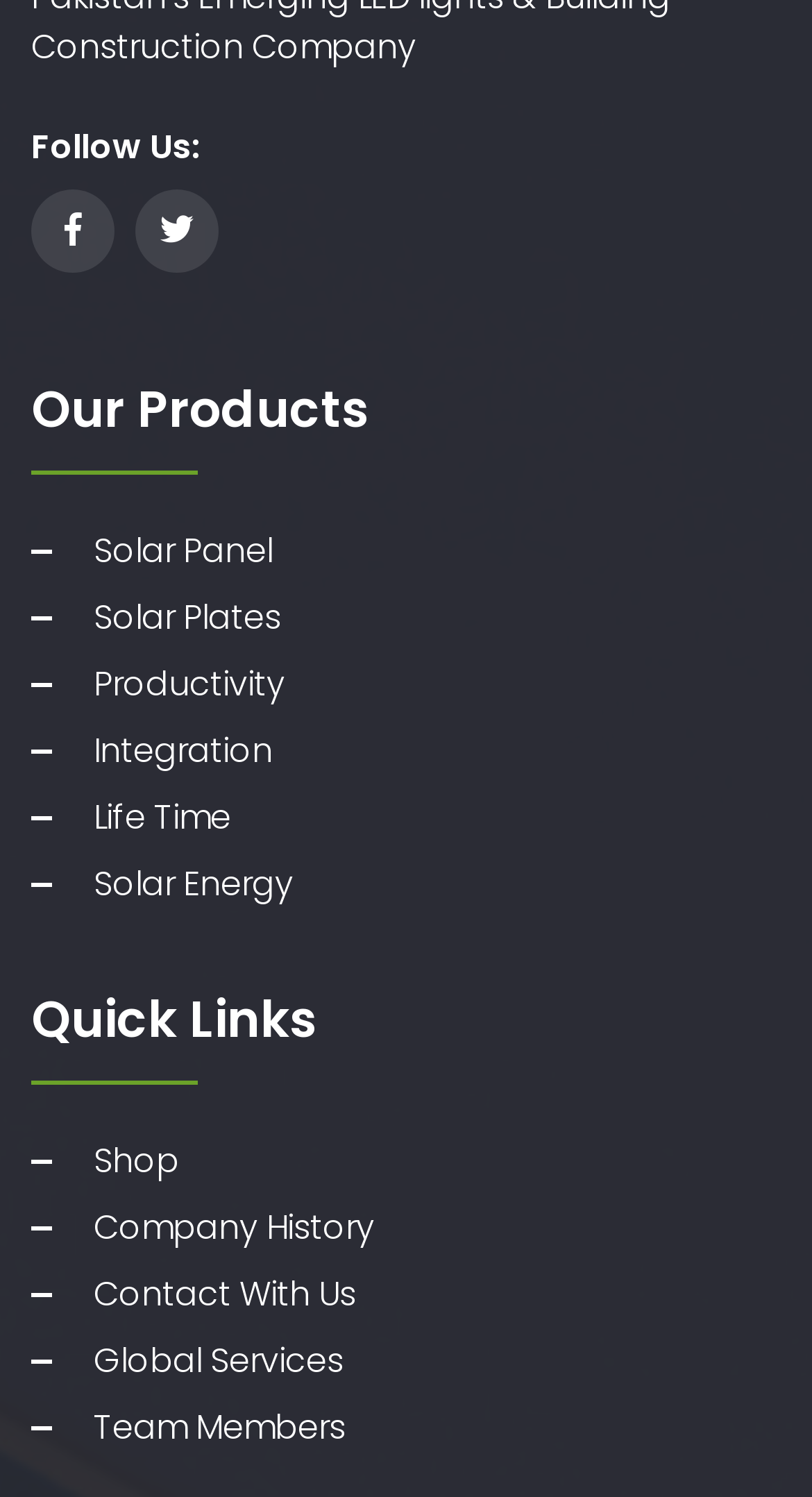Identify the bounding box coordinates for the element that needs to be clicked to fulfill this instruction: "Contact With Us". Provide the coordinates in the format of four float numbers between 0 and 1: [left, top, right, bottom].

[0.115, 0.848, 0.438, 0.881]